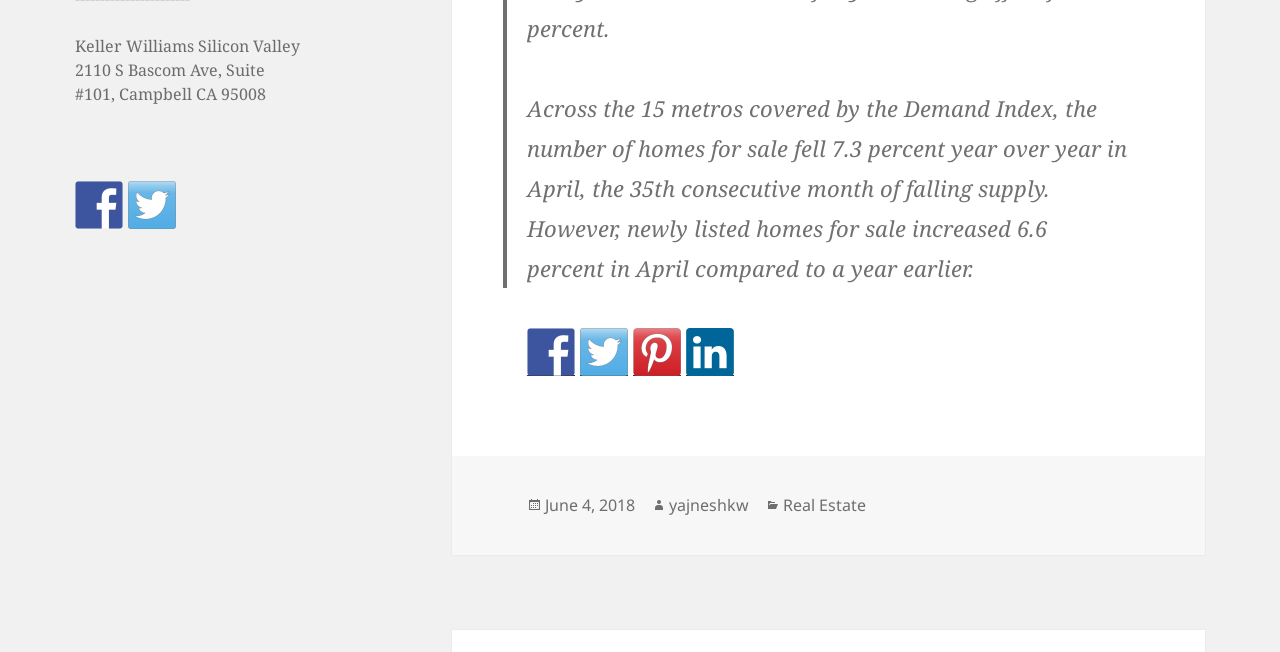What is the address of Keller Williams Silicon Valley? Analyze the screenshot and reply with just one word or a short phrase.

2110 S Bascom Ave, Suite #101, Campbell CA 95008